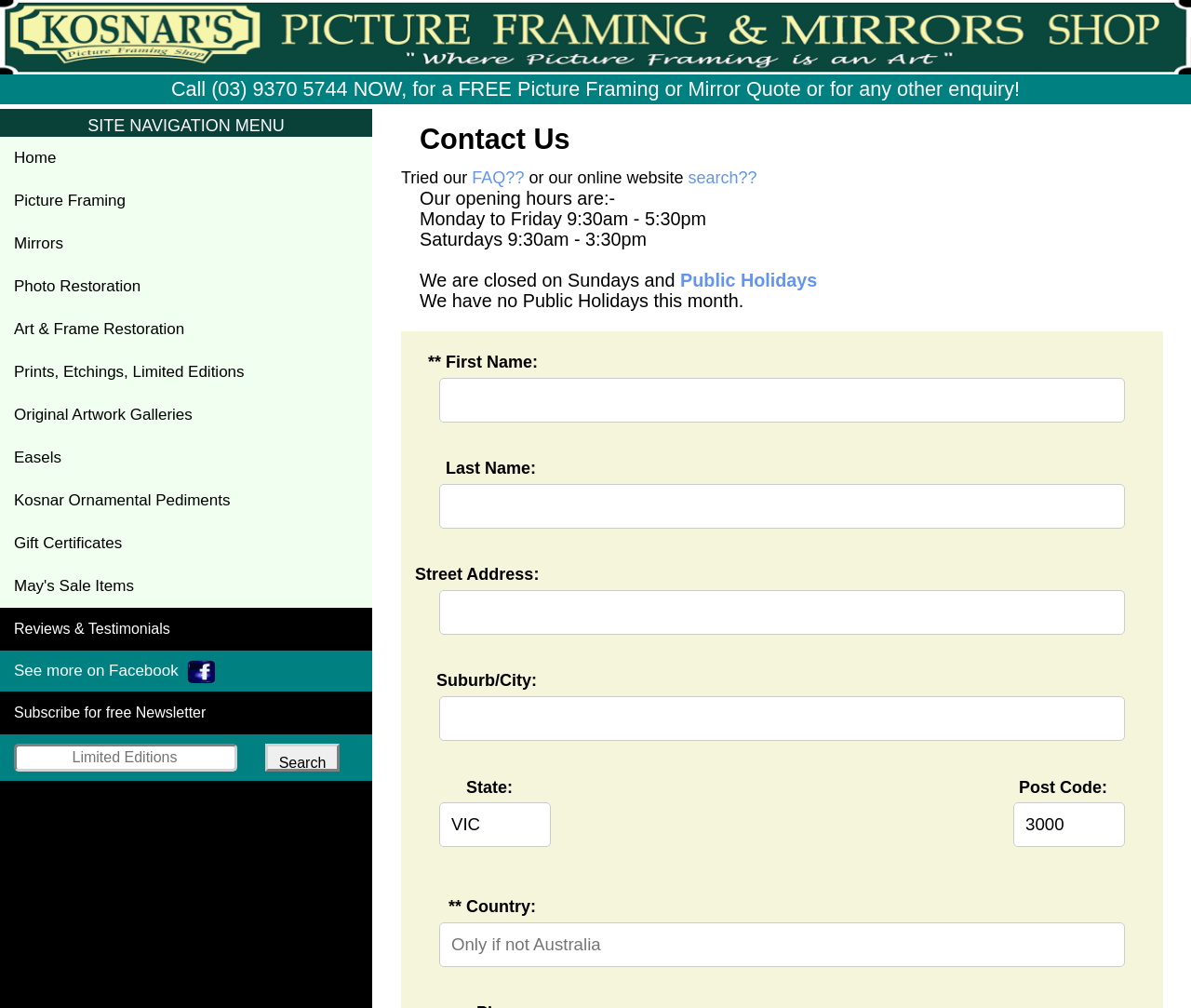Please give a one-word or short phrase response to the following question: 
What is the phone number to call for a free quote?

(03) 9705 7444